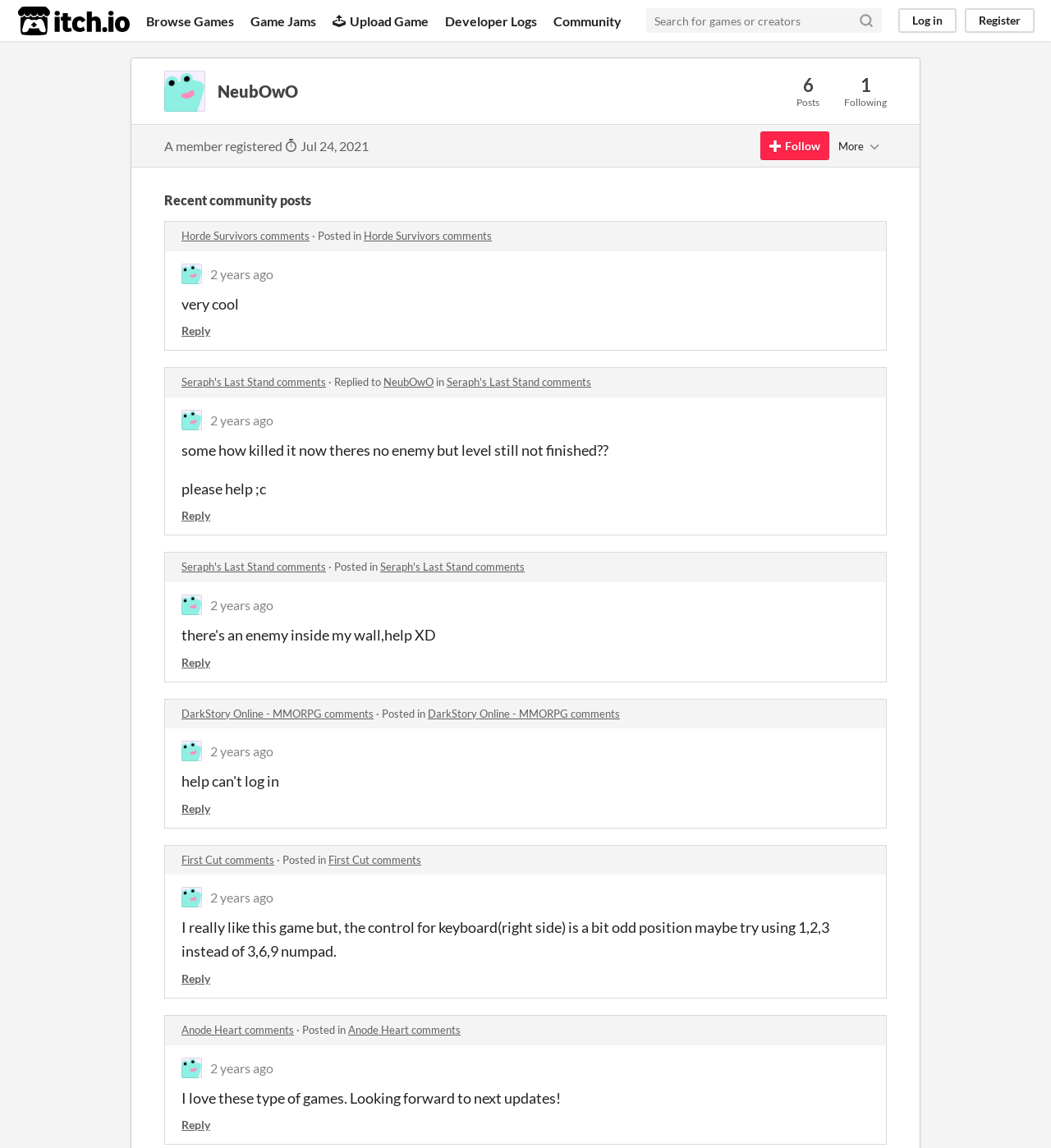Articulate a complete and detailed caption of the webpage elements.

The webpage is about a user profile on itch.io, a platform for game developers and players. At the top, there is an itch.io logo and title, accompanied by a search bar and several links to navigate the platform, including "Browse Games", "Game Jams", "Upload Game", "Developer Logs", and "Community". 

Below the navigation links, there is a heading with the username "NeubOwO" and some information about the user, including the date they registered and a "Follow" button. 

The main content of the page is a list of recent community posts, which includes comments and replies from the user and others. Each post has a timestamp, and some have links to the games or topics being discussed. The posts are arranged in a vertical list, with the most recent ones at the top. 

There are several types of UI elements on the page, including links, buttons, images, and static text. The links are used to navigate to different parts of the platform, view game pages, or reply to comments. The buttons are used to perform actions like searching or following a user. The images are used to display the itch.io logo and other icons. The static text is used to display information about the user, timestamps, and post content.